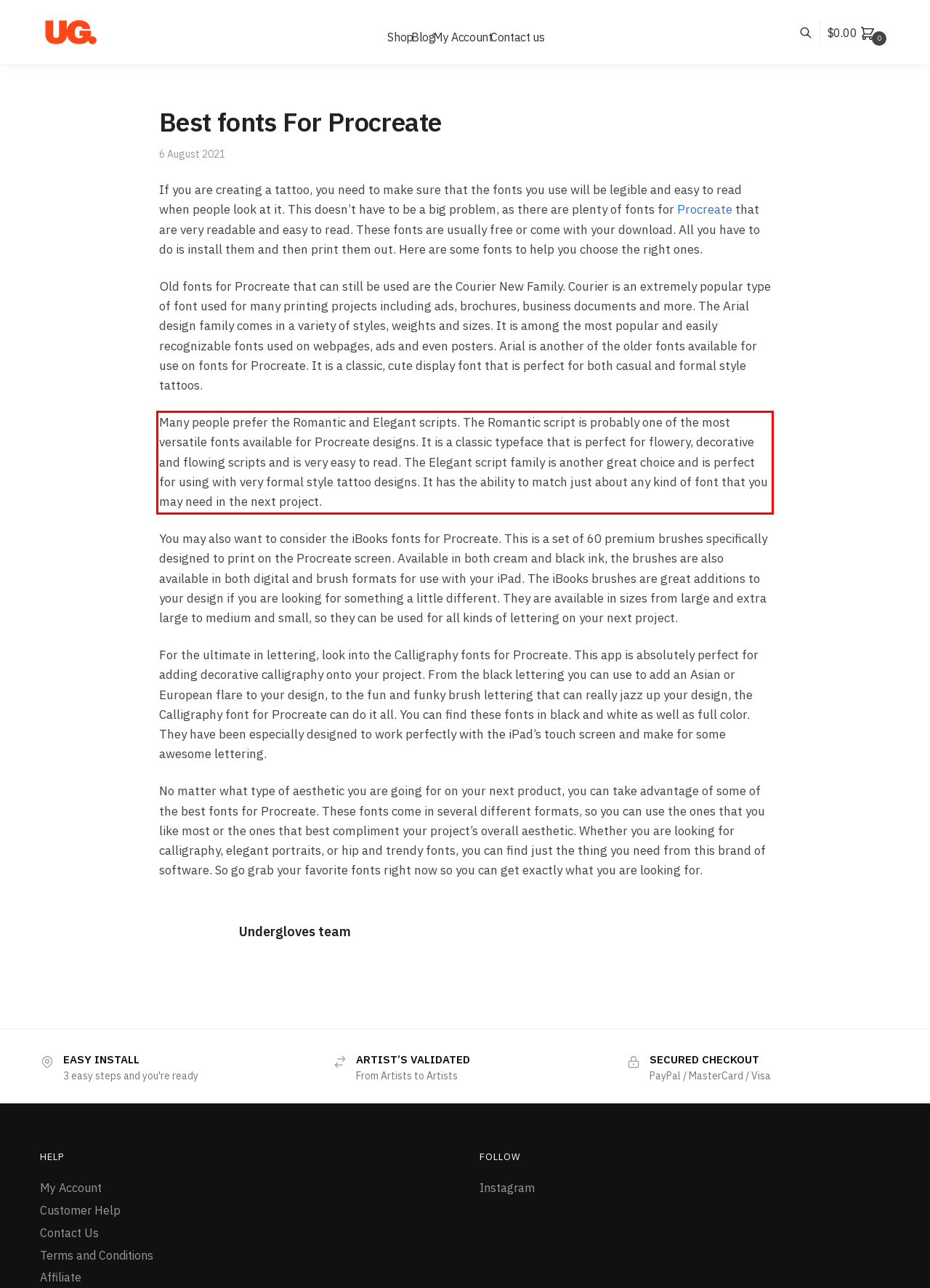Examine the screenshot of the webpage, locate the red bounding box, and perform OCR to extract the text contained within it.

Many people prefer the Romantic and Elegant scripts. The Romantic script is probably one of the most versatile fonts available for Procreate designs. It is a classic typeface that is perfect for flowery, decorative and flowing scripts and is very easy to read. The Elegant script family is another great choice and is perfect for using with very formal style tattoo designs. It has the ability to match just about any kind of font that you may need in the next project.